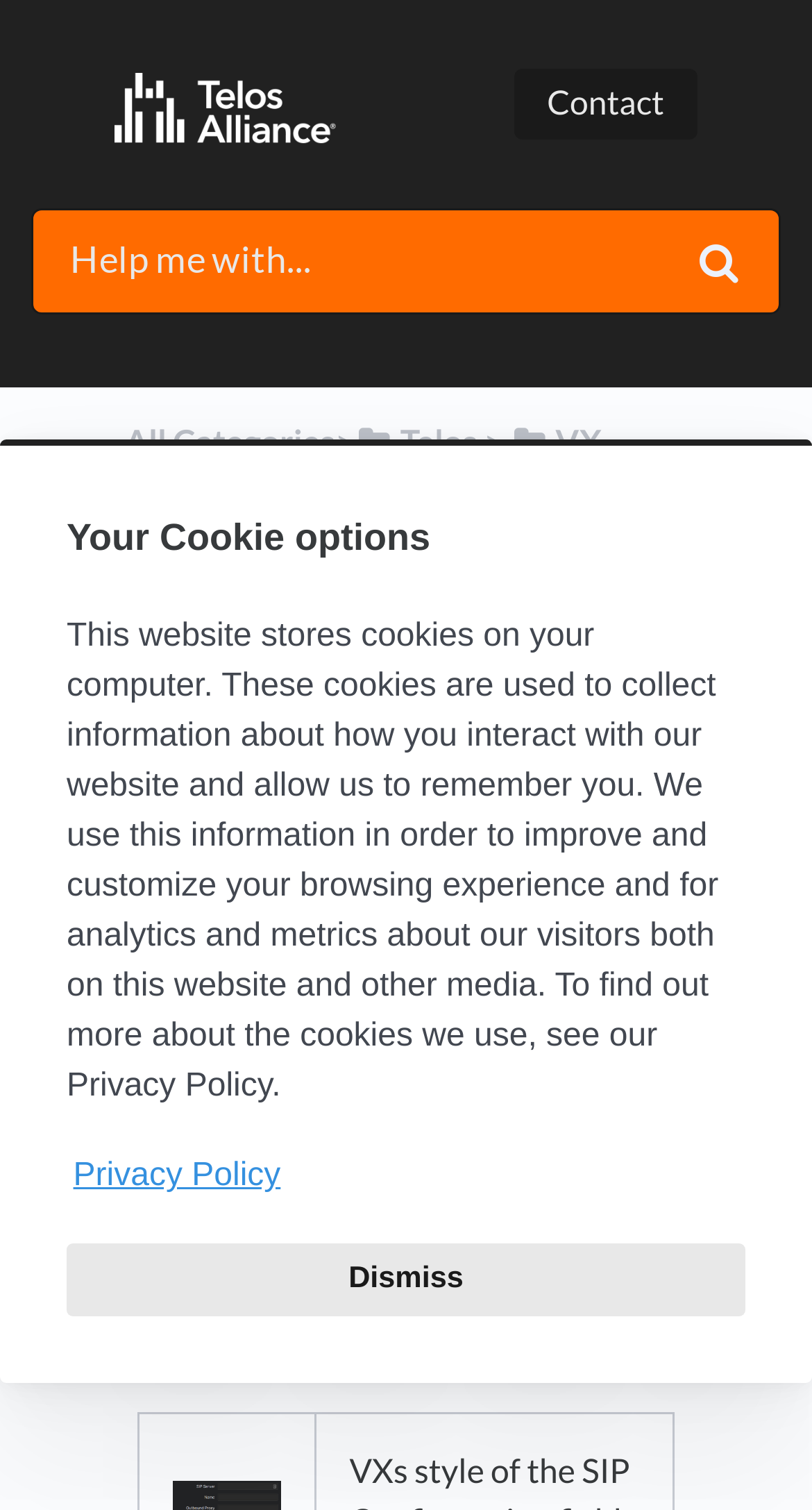Who updated the article?
From the details in the image, answer the question comprehensively.

The static text 'by Brett Patram' indicates that Brett Patram is the person who updated the article.